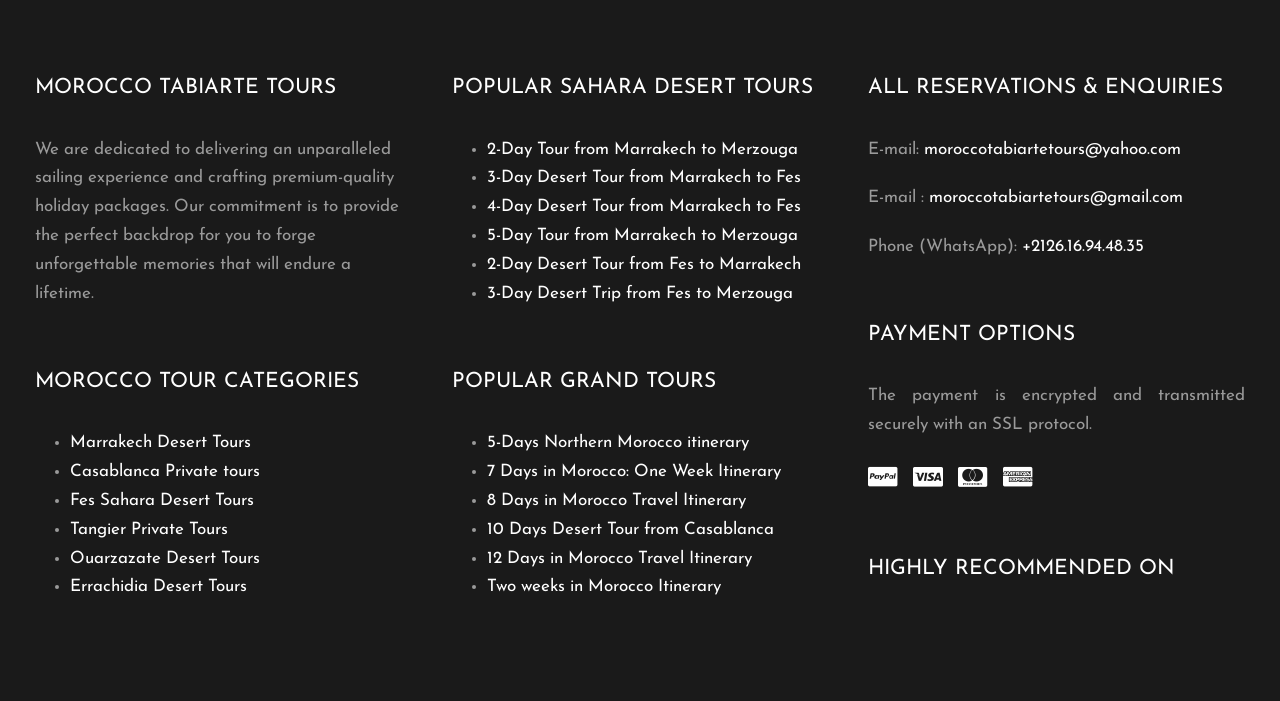What is the company name?
Please answer the question with a single word or phrase, referencing the image.

MOROCCO TABIARTE TOURS